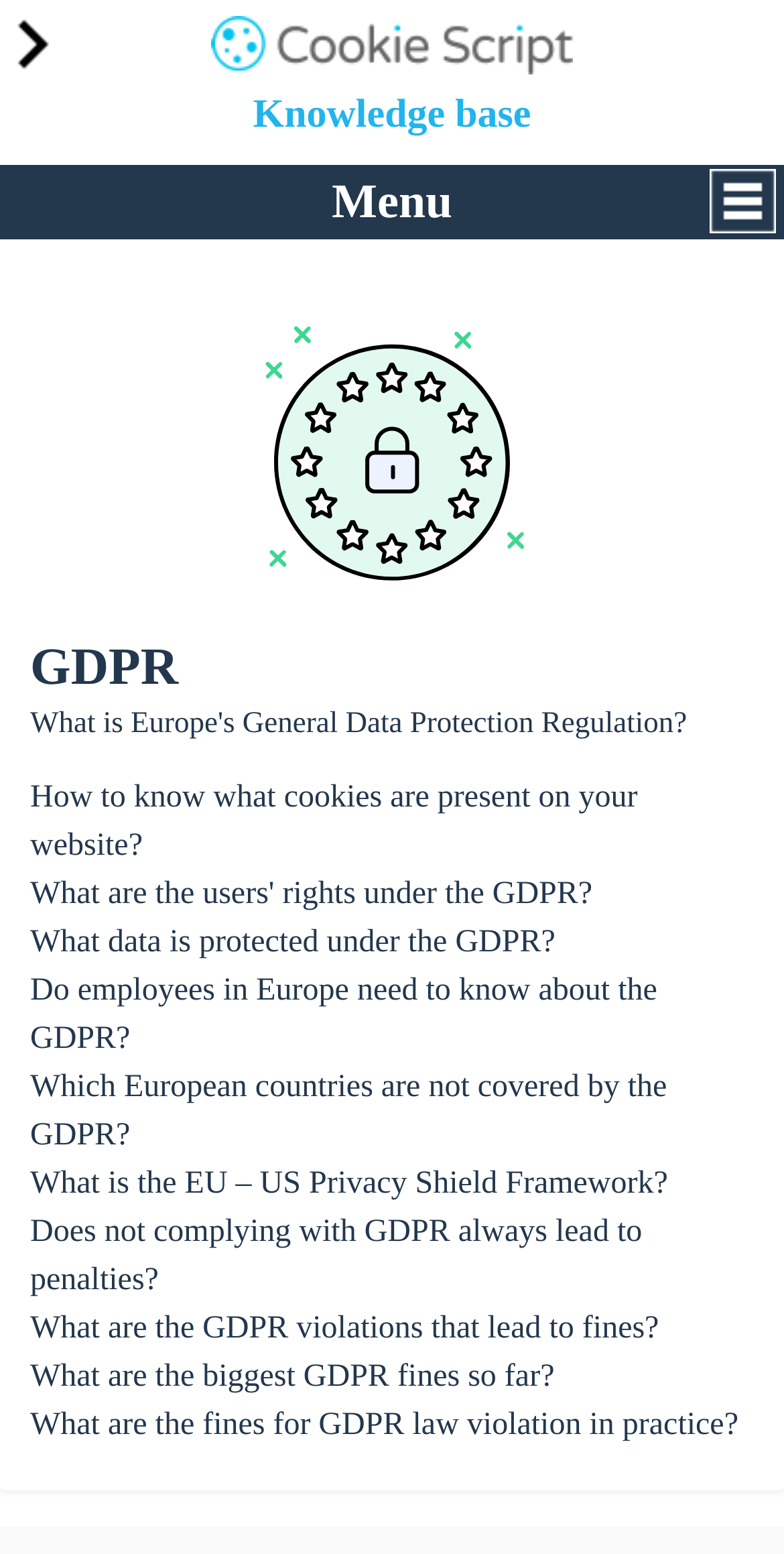Respond with a single word or phrase to the following question: How many images are present on the webpage?

3